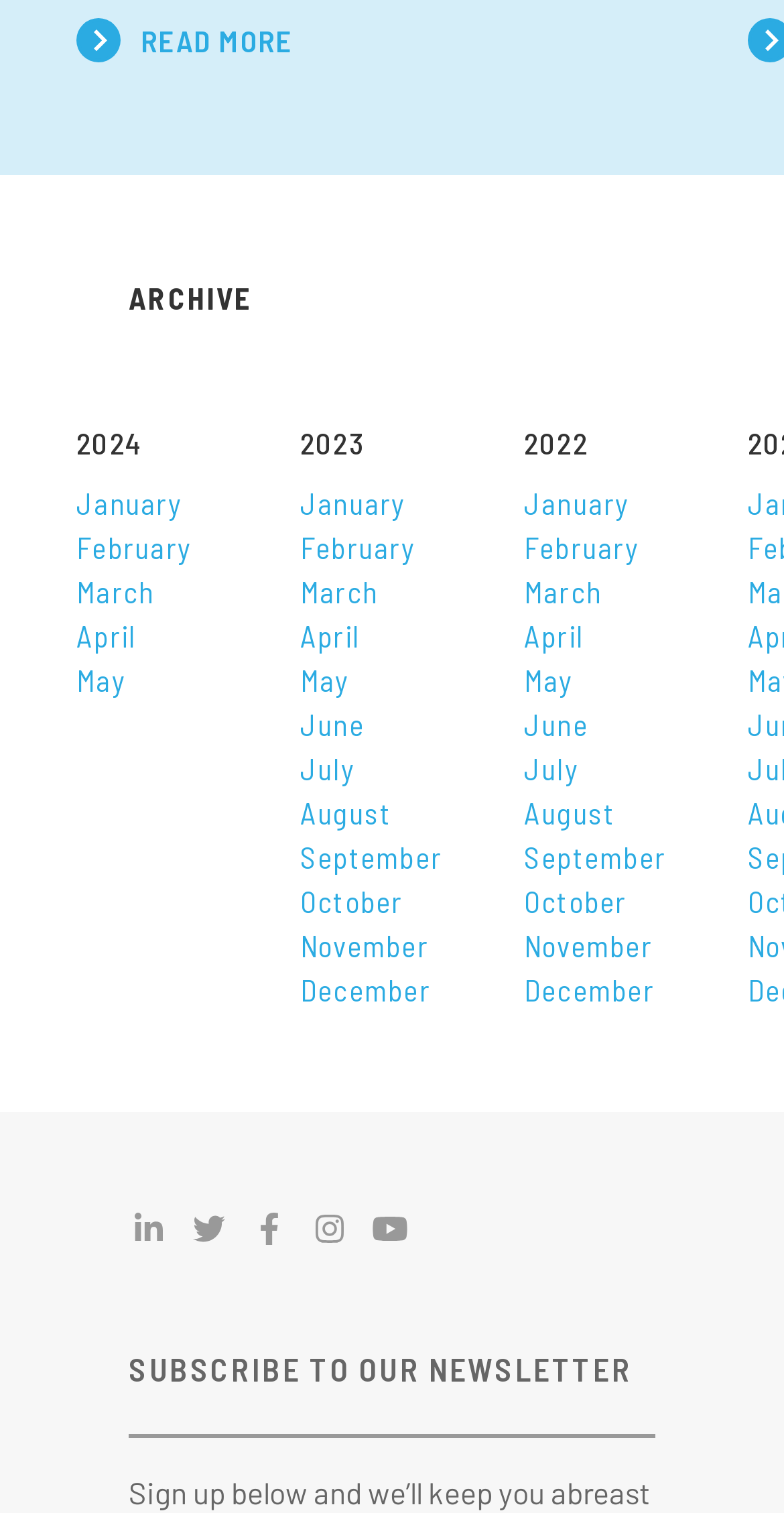Find the bounding box coordinates of the element to click in order to complete the given instruction: "Subscribe to our newsletter."

[0.164, 0.889, 0.836, 0.95]